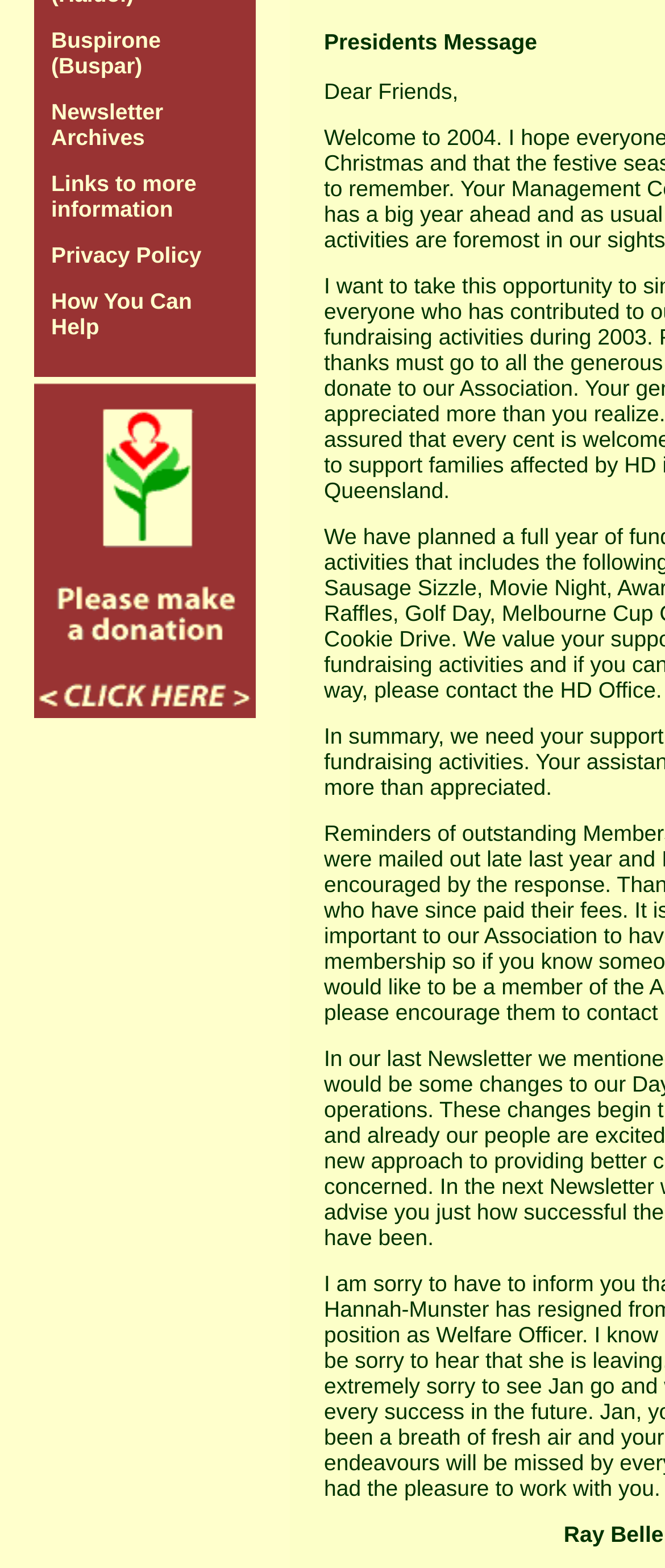From the webpage screenshot, predict the bounding box of the UI element that matches this description: "Links to more information".

[0.077, 0.11, 0.296, 0.141]